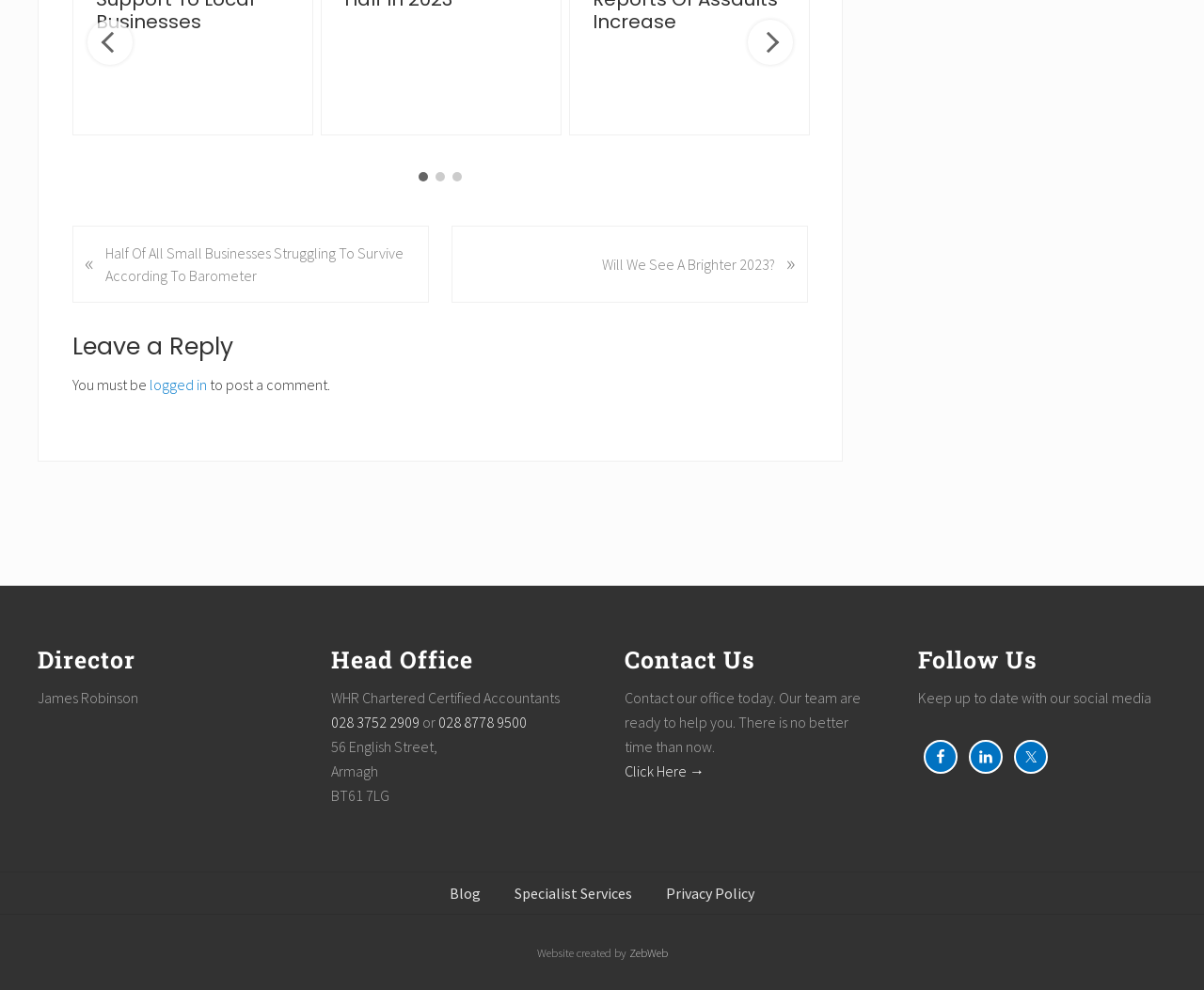What is the name of the director?
Give a single word or phrase answer based on the content of the image.

James Robinson